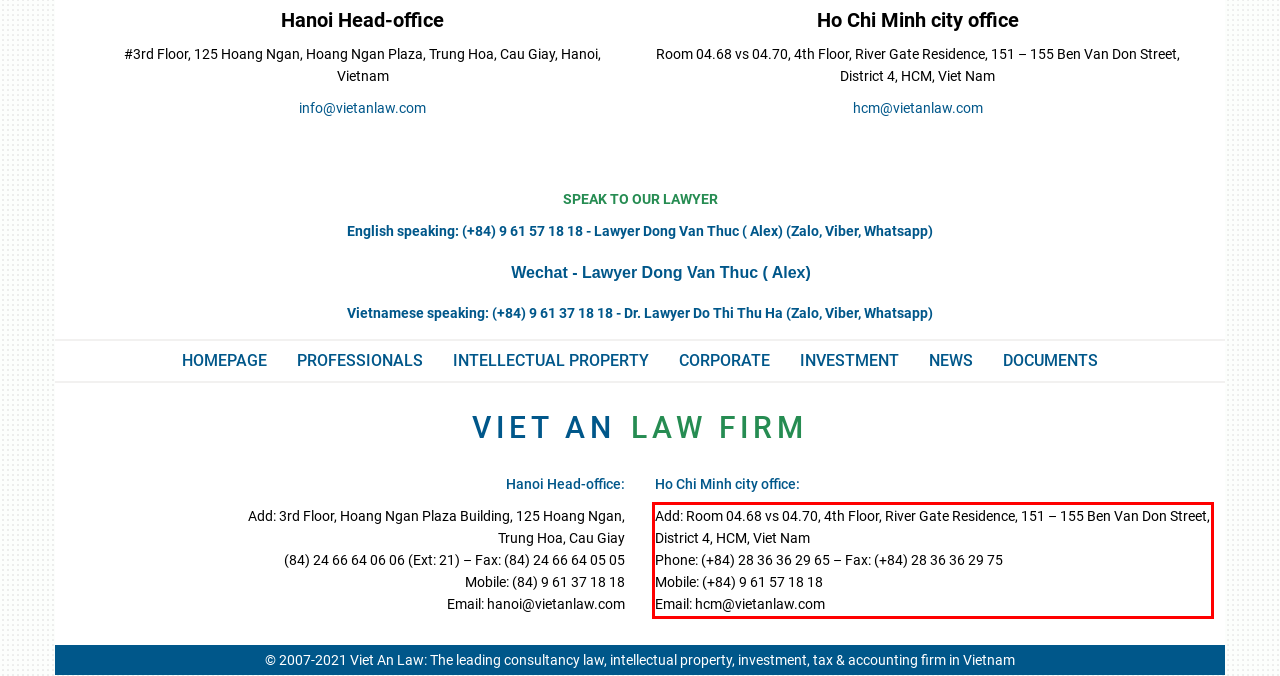Analyze the screenshot of the webpage and extract the text from the UI element that is inside the red bounding box.

Add: Room 04.68 vs 04.70, 4th Floor, River Gate Residence, 151 – 155 Ben Van Don Street, District 4, HCM, Viet Nam Phone: (+84) 28 36 36 29 65‬ – Fax: (+84) 28 36 36 29 75‬ Mobile: (+84) 9 61 57 18 18 Email: hcm@vietanlaw.com